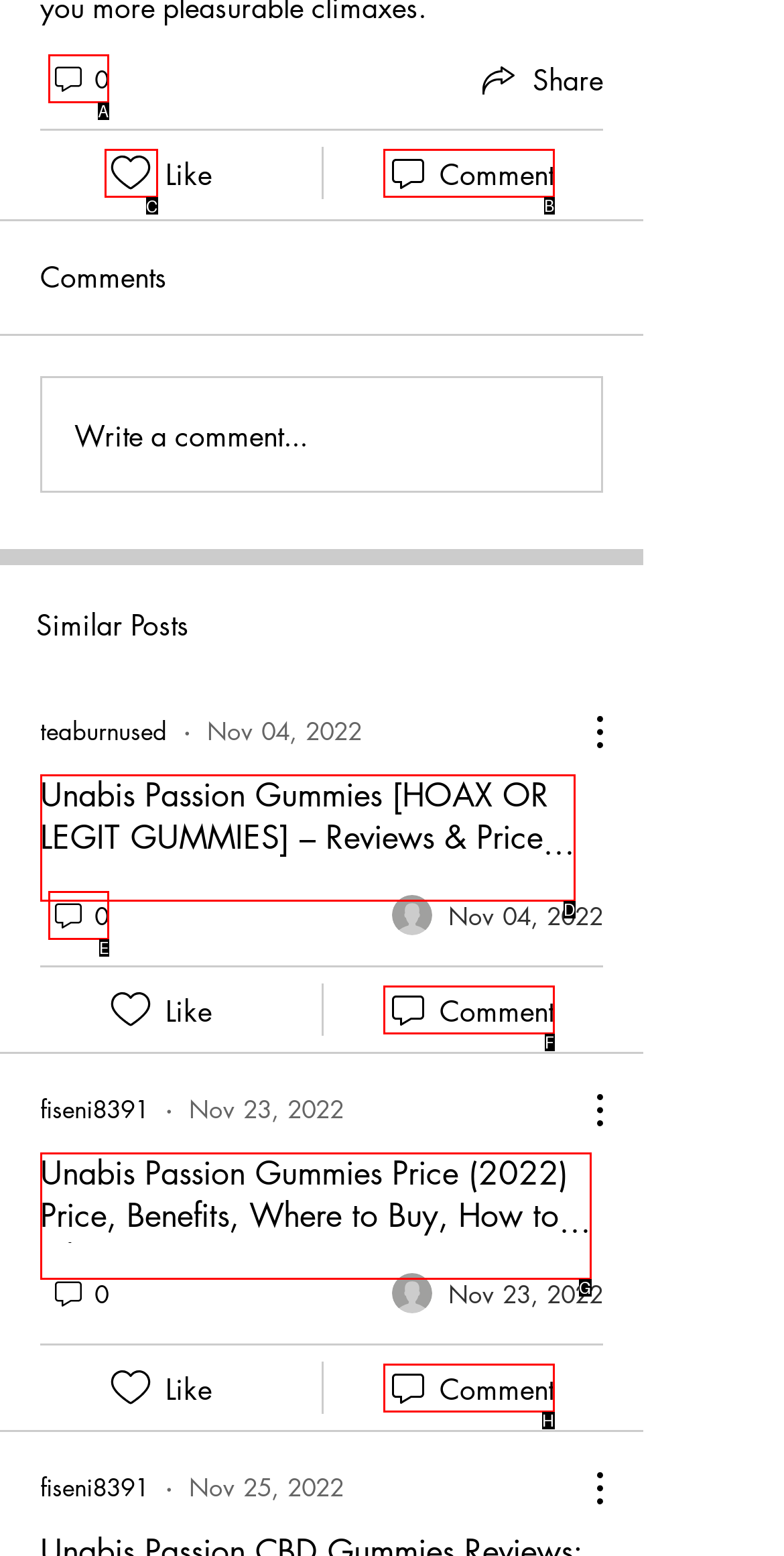Tell me the correct option to click for this task: Click the 'Likes icon unchecked' button
Write down the option's letter from the given choices.

C